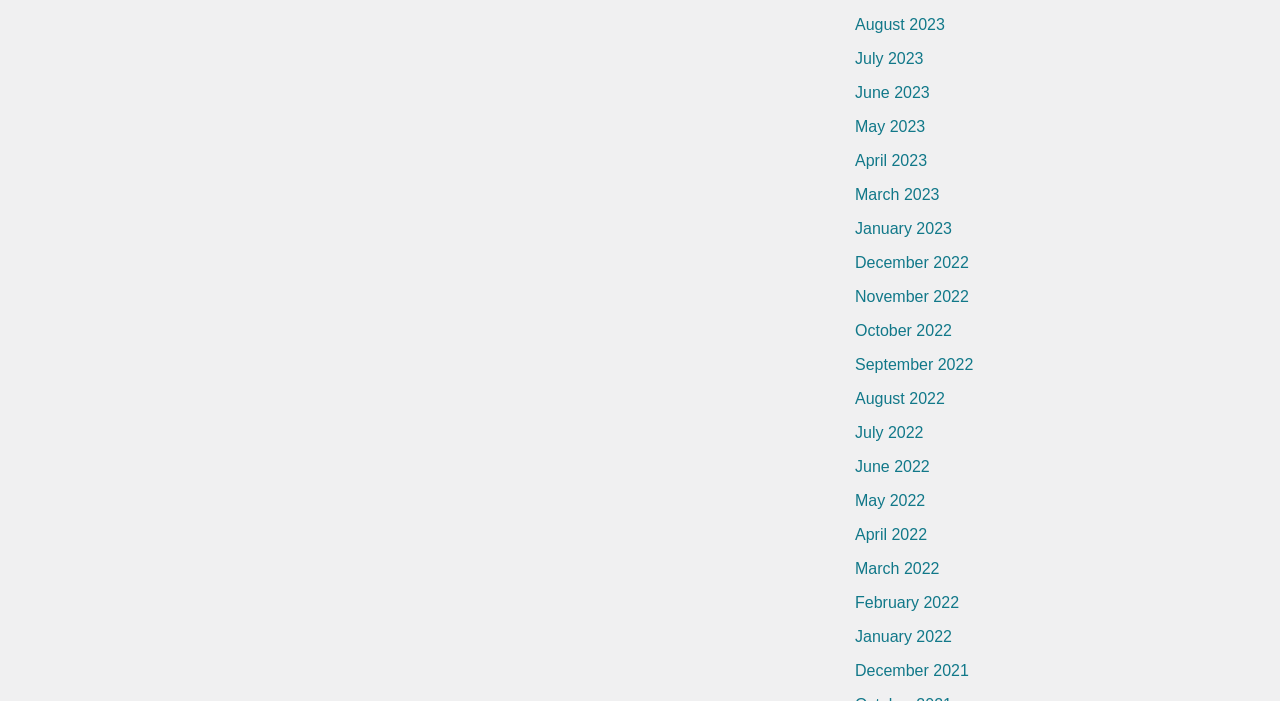Please determine the bounding box coordinates of the element's region to click for the following instruction: "go to July 2022".

[0.668, 0.605, 0.721, 0.63]